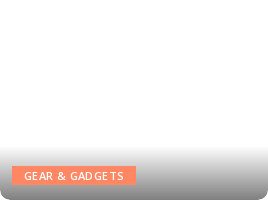Provide a one-word or one-phrase answer to the question:
What is the purpose of the 'GEAR & GADGETS' button?

call to action